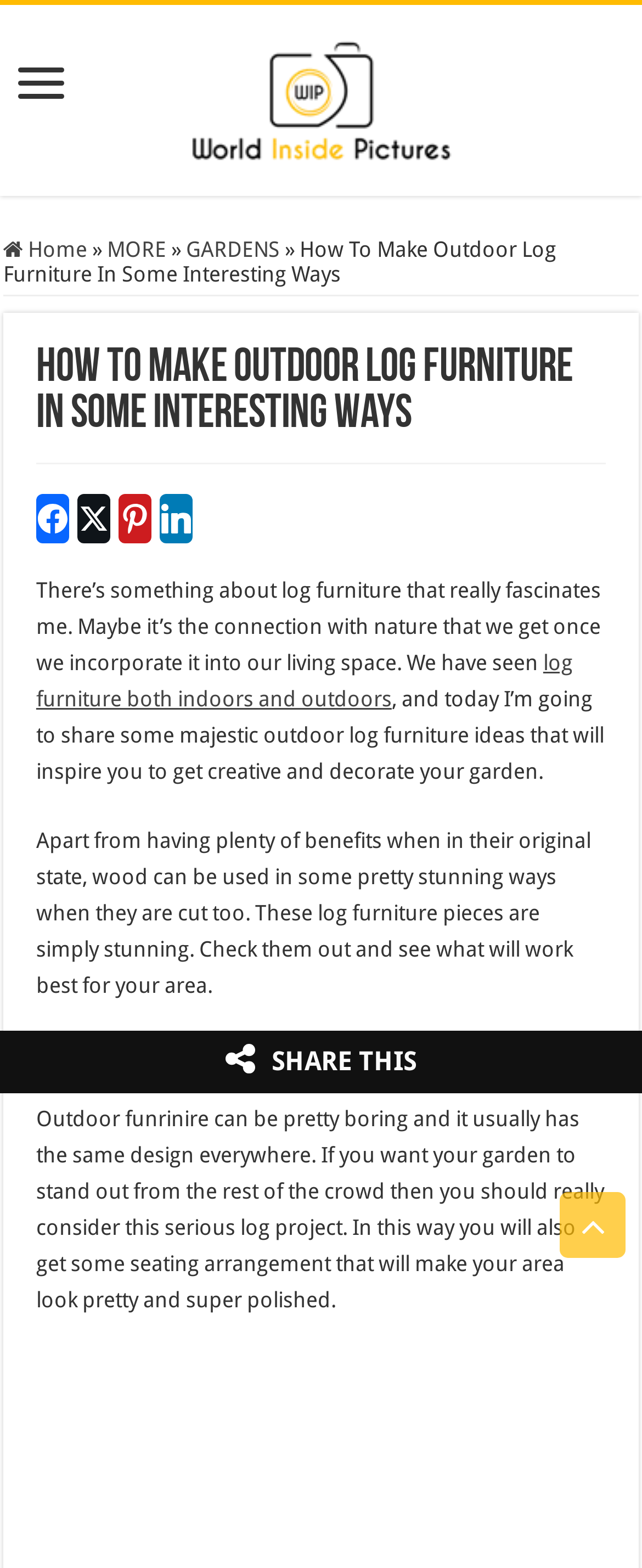Determine the bounding box coordinates of the UI element described below. Use the format (top-left x, top-left y, bottom-right x, bottom-right y) with floating point numbers between 0 and 1: title="World inside pictures"

[0.295, 0.036, 0.705, 0.086]